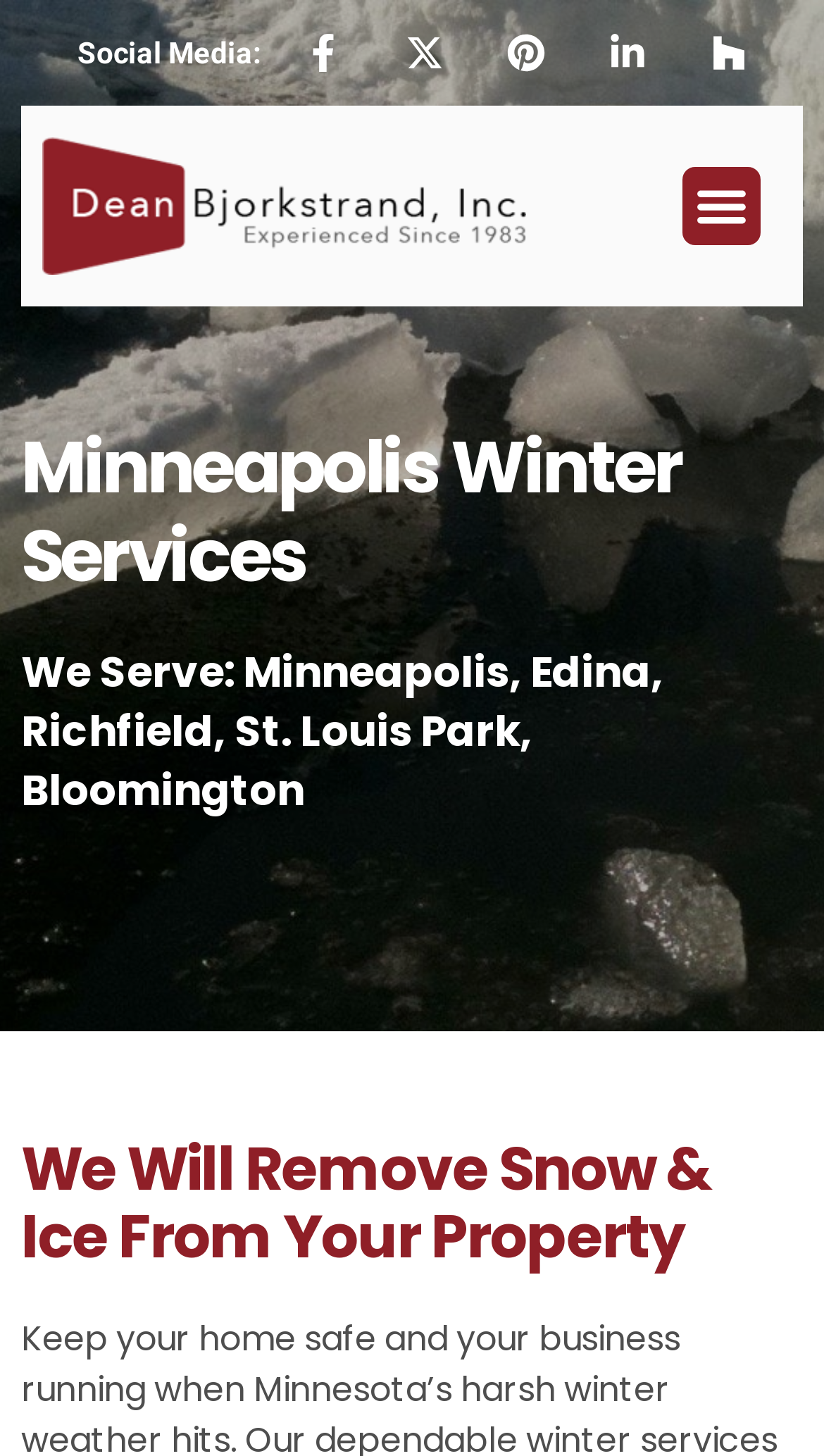Determine the bounding box coordinates for the UI element matching this description: "Houzz".

[0.86, 0.023, 0.906, 0.049]